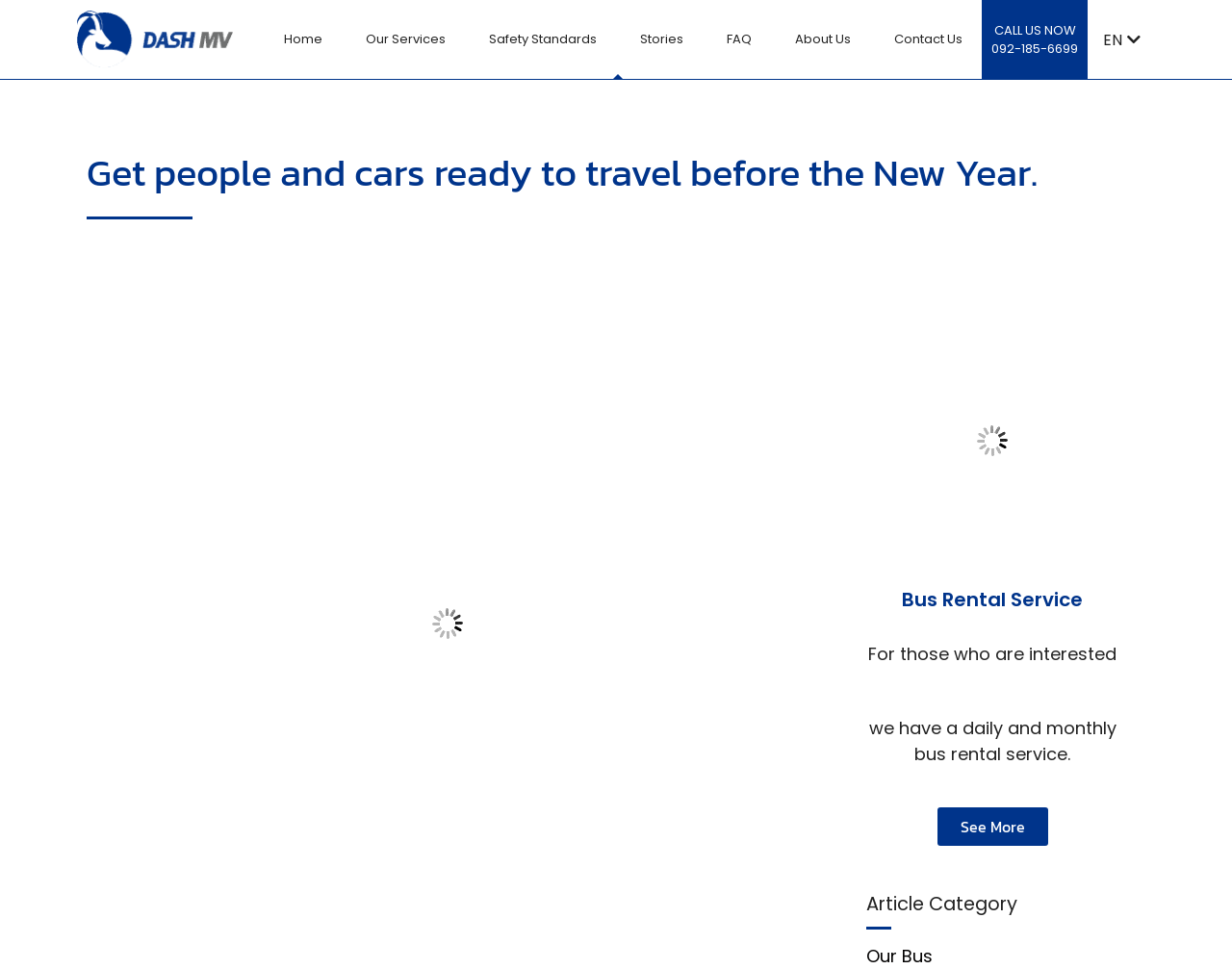What type of service is offered by the company?
Refer to the image and answer the question using a single word or phrase.

Bus Rental Service